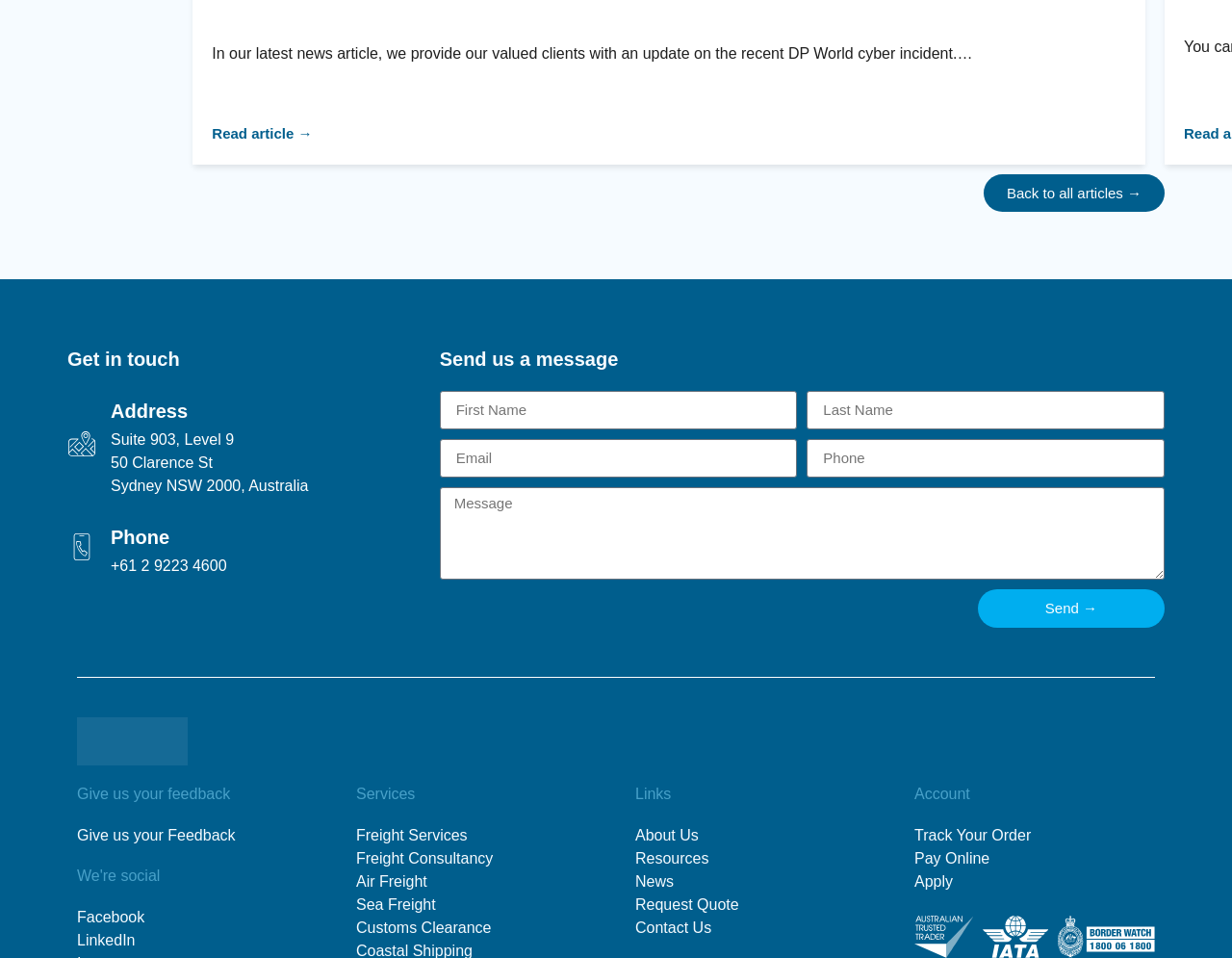Identify the bounding box coordinates of the specific part of the webpage to click to complete this instruction: "Send a message to the company".

[0.357, 0.408, 0.647, 0.448]